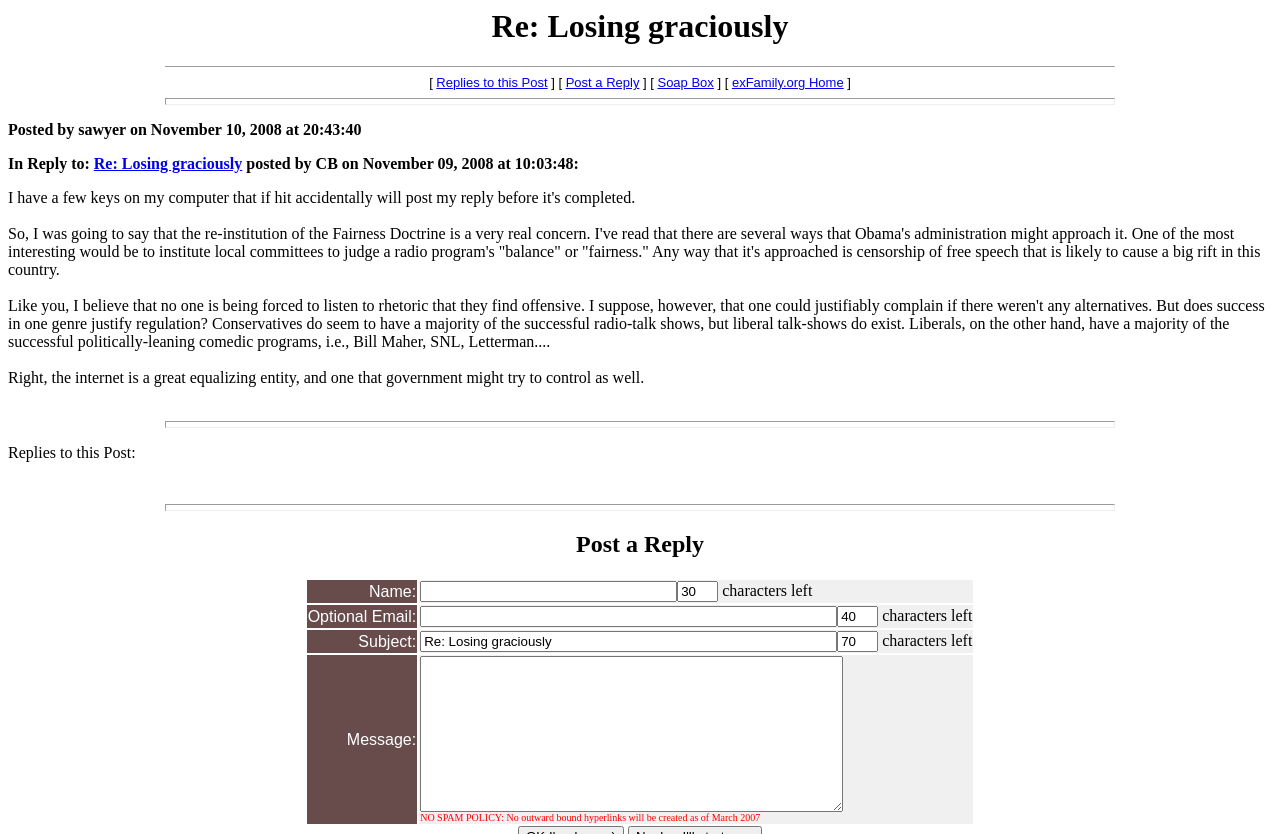Provide an in-depth caption for the contents of the webpage.

The webpage is a forum discussion page titled "Re: Losing graciously". At the top, there is a heading with the title, followed by a horizontal separator. Below the separator, there are several links, including "Replies to this Post", "Post a Reply", "Soap Box", and "exFamily.org Home", which are aligned horizontally.

On the left side of the page, there is a section with information about the post, including the author "sawyer" and the date "November 10, 2008 at 20:43:40". Below this section, there is a reply to the original post, which is attributed to "CB" and dated "November 09, 2008 at 10:03:48".

The main content of the page is a long text discussing the potential reinstatement of the Fairness Doctrine and its implications on free speech. The text is divided into two paragraphs.

Below the main content, there is a horizontal separator, followed by a section titled "Replies to this Post". Another horizontal separator separates this section from the "Post a Reply" section, which contains a table with input fields for users to enter their name, email, subject, and message. The table has four rows, each with a label and a corresponding text box.